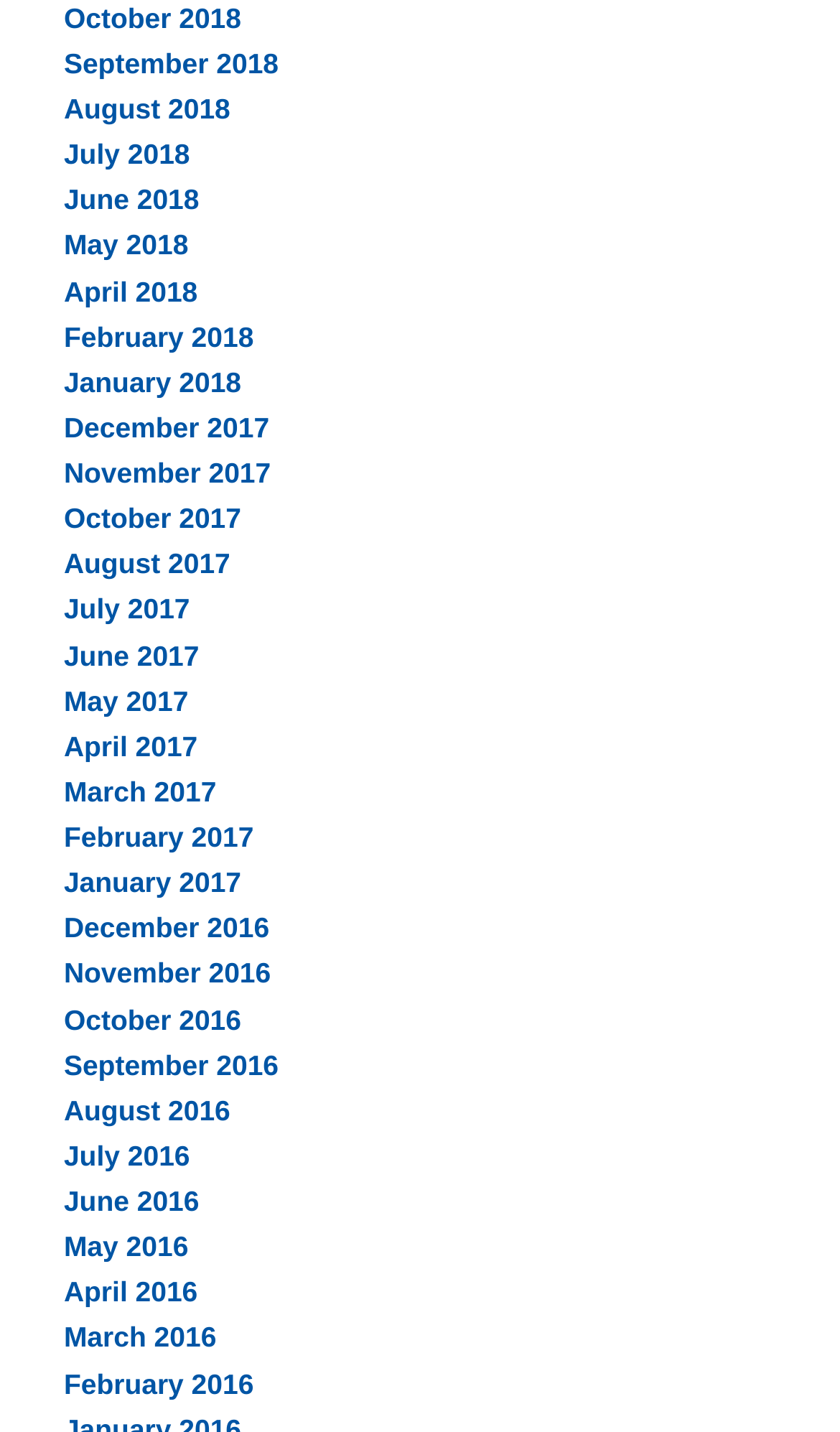How are the months organized in the list?
Can you provide a detailed and comprehensive answer to the question?

By examining the list of links, I found that the months are organized in a chronological order, with the most recent month at the top and the earliest month at the bottom.